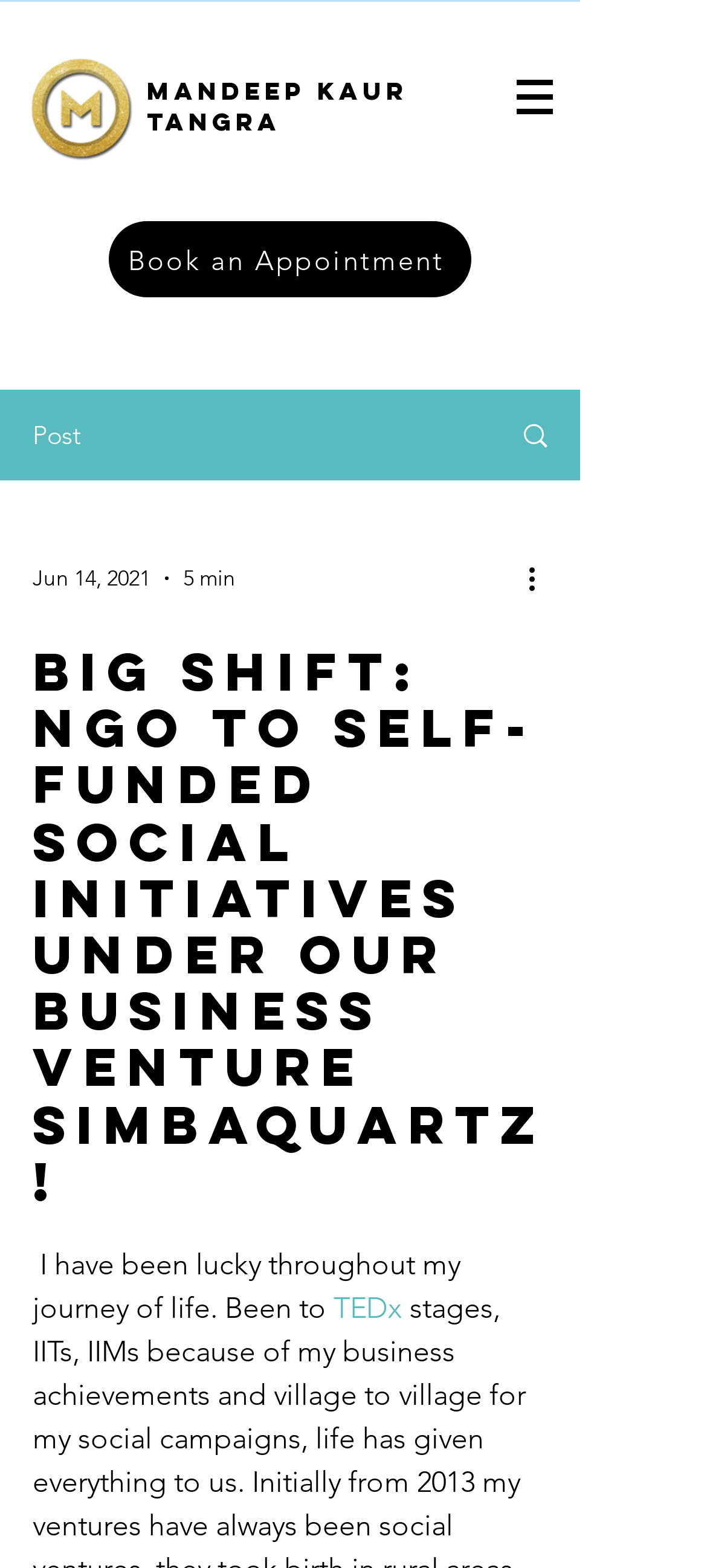Offer an extensive depiction of the webpage and its key elements.

The webpage appears to be a personal profile or blog of Mandeep Kaur TANGRA, with a focus on her business achievements and social campaigns. At the top left corner, there is a logo image, and next to it, her name is displayed as a heading. 

Below the logo, there is a navigation menu labeled "Site" with a dropdown button on the right side. On the opposite side of the navigation menu, there is a call-to-action link "Book an Appointment". 

Further down, there is a section with a heading that matches the title of the webpage, "Big Shift: NGO to Self-funded Social Initiatives under our business venture SimbaQuartz!". This section contains a brief text about the author's journey, mentioning her experiences at TEDx stages, IITs, and IIMs due to her business achievements, as well as her social campaigns that have taken her to villages. 

Above this section, there is a link with a "Post" label, accompanied by an image and a timestamp "Jun 14, 2021" with a duration of "5 min". There is also a "More actions" button with an image.